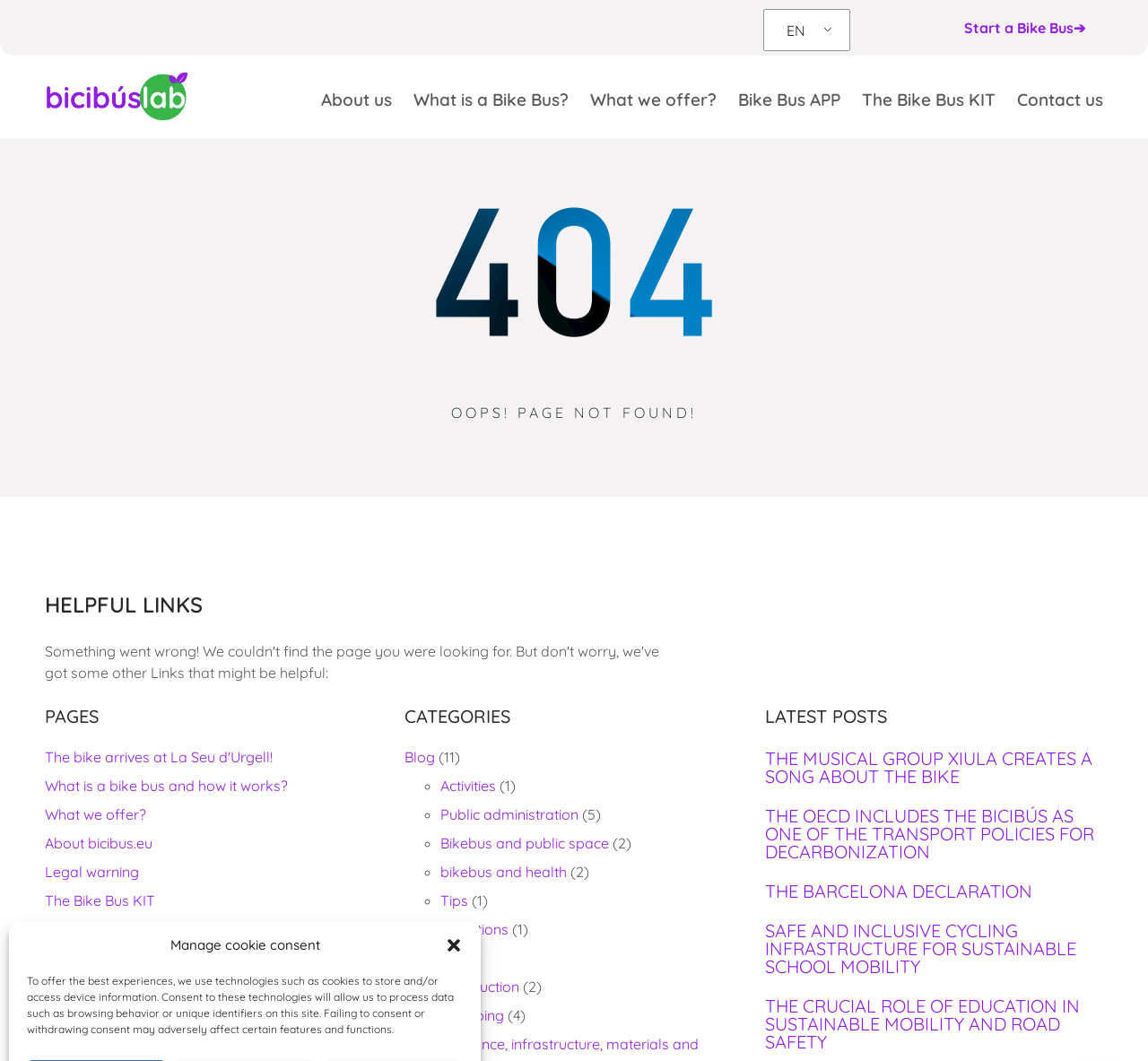Find the bounding box coordinates for the element that must be clicked to complete the instruction: "Start a Bike Bus". The coordinates should be four float numbers between 0 and 1, indicated as [left, top, right, bottom].

[0.84, 0.018, 0.945, 0.035]